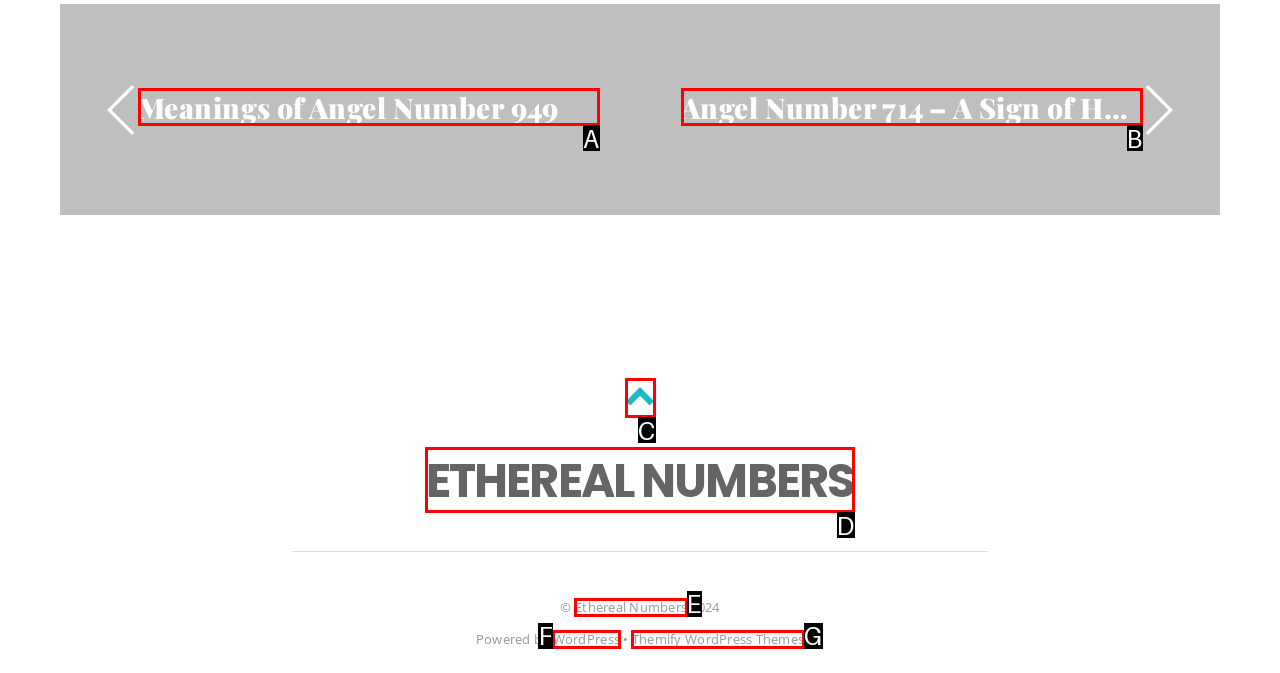Identify the letter of the UI element that corresponds to: Back to top
Respond with the letter of the option directly.

C